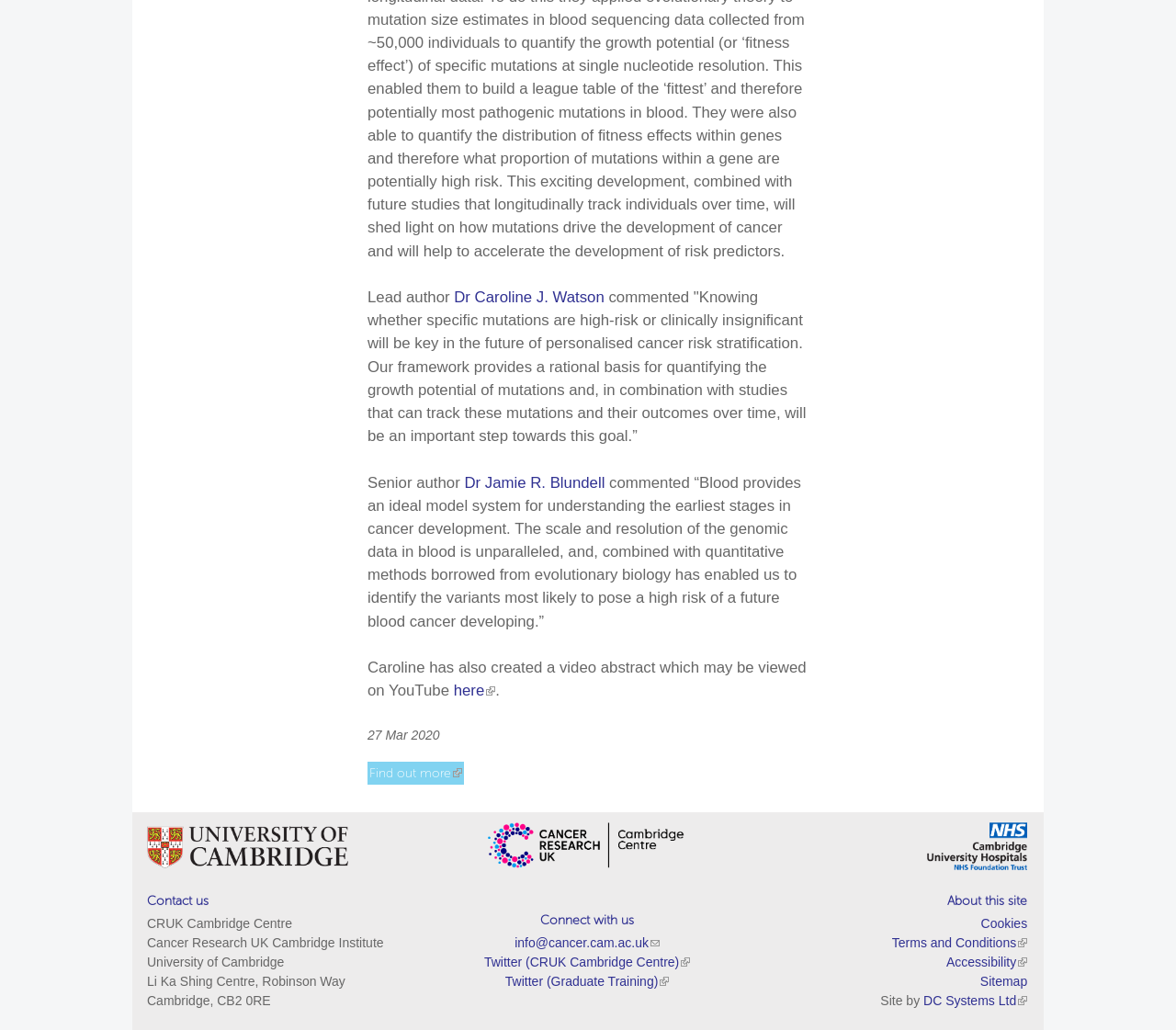Locate the bounding box coordinates of the element's region that should be clicked to carry out the following instruction: "Watch Caroline's video abstract on YouTube". The coordinates need to be four float numbers between 0 and 1, i.e., [left, top, right, bottom].

[0.386, 0.662, 0.421, 0.679]